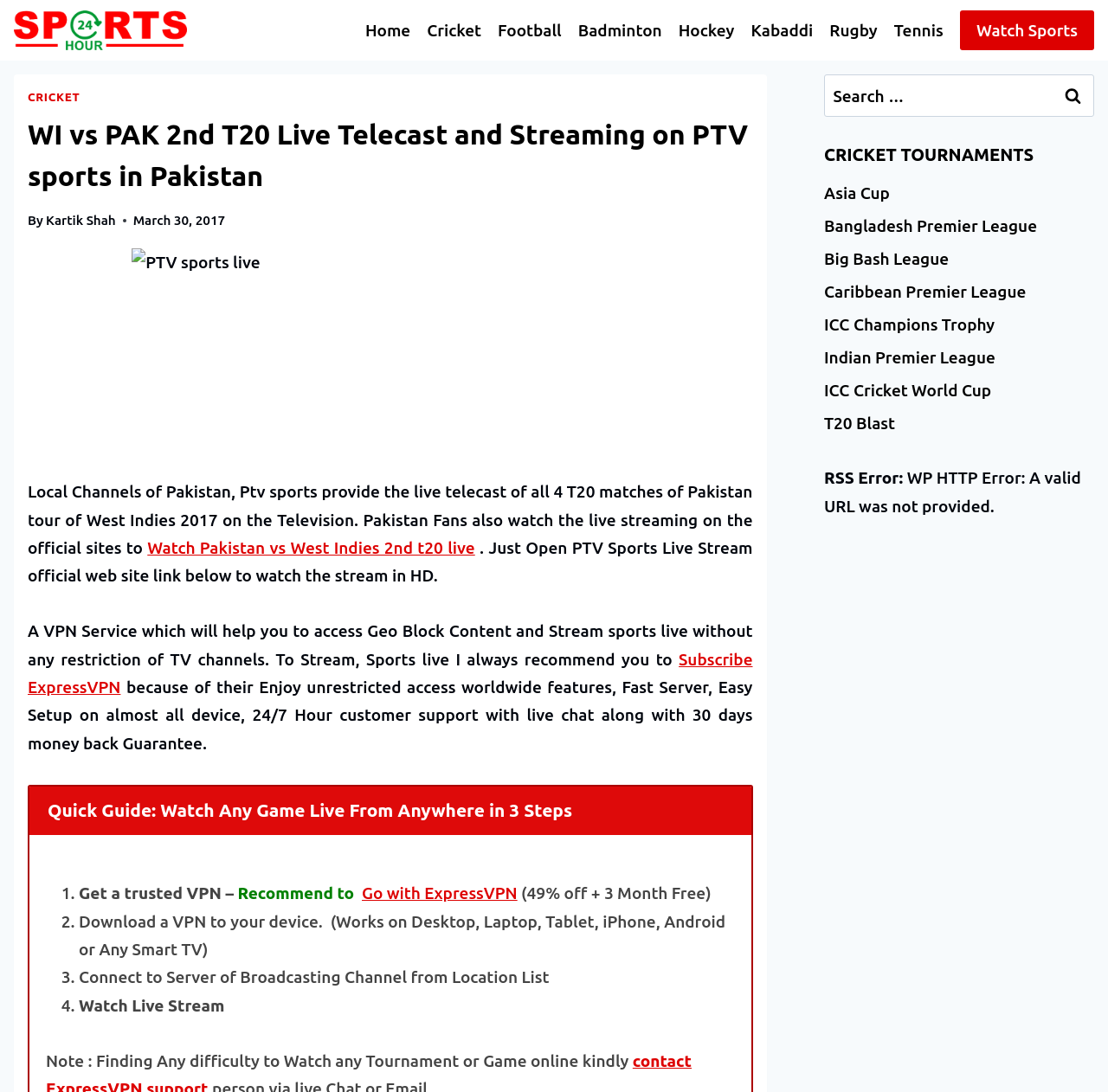Based on the image, provide a detailed response to the question:
What is recommended for watching sports live without restrictions?

The webpage recommends using ExpressVPN, a VPN service, to access geo-blocked content and stream sports live without restrictions, as mentioned in the section 'Quick Guide: Watch Any Game Live From Anywhere in 3 Steps'.